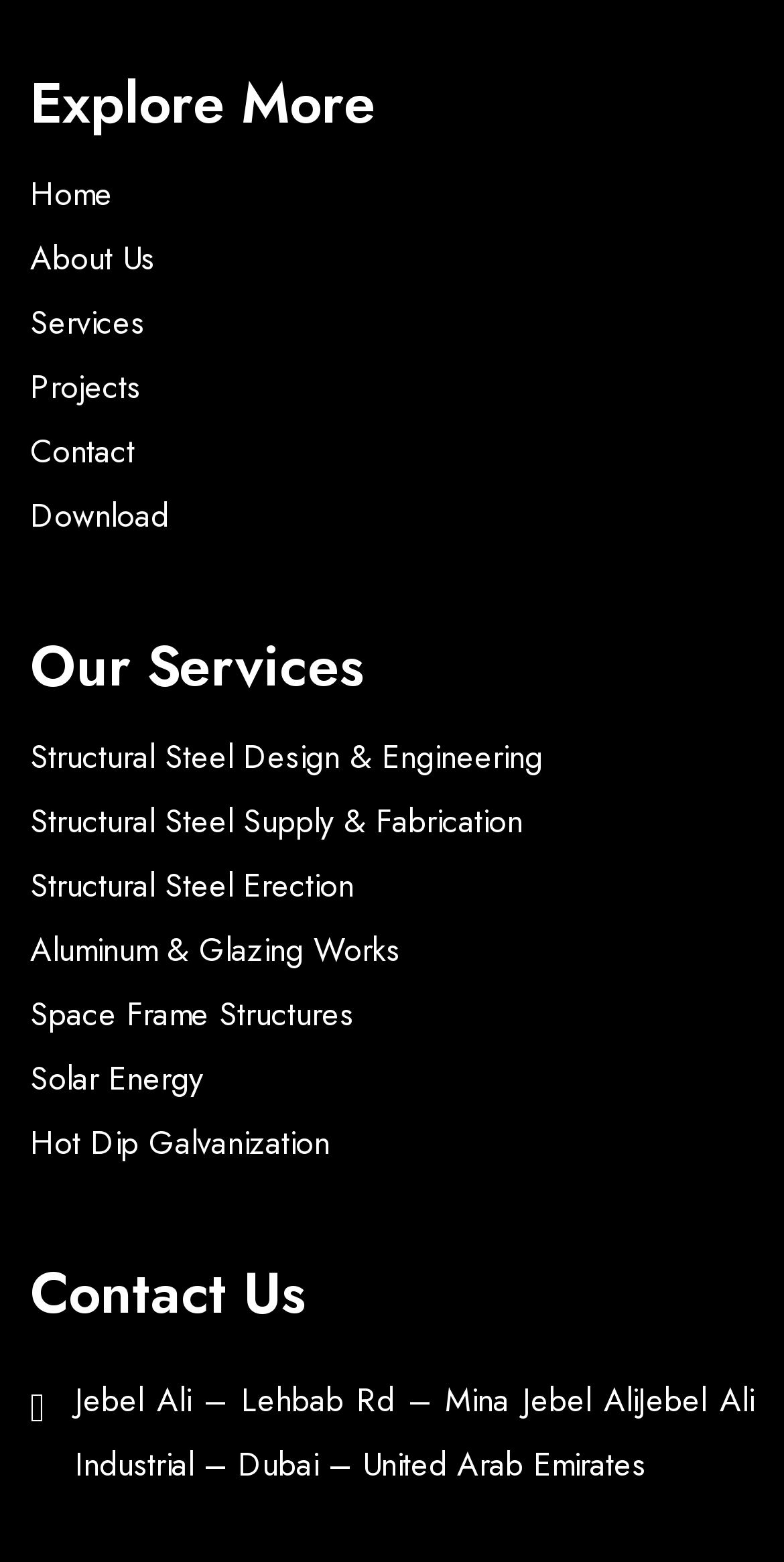Please provide a detailed answer to the question below based on the screenshot: 
How many links are there in the top menu?

I counted the number of links in the top menu and found that there are 6 links: 'Home', 'About Us', 'Services', 'Projects', 'Contact', and 'Download'.